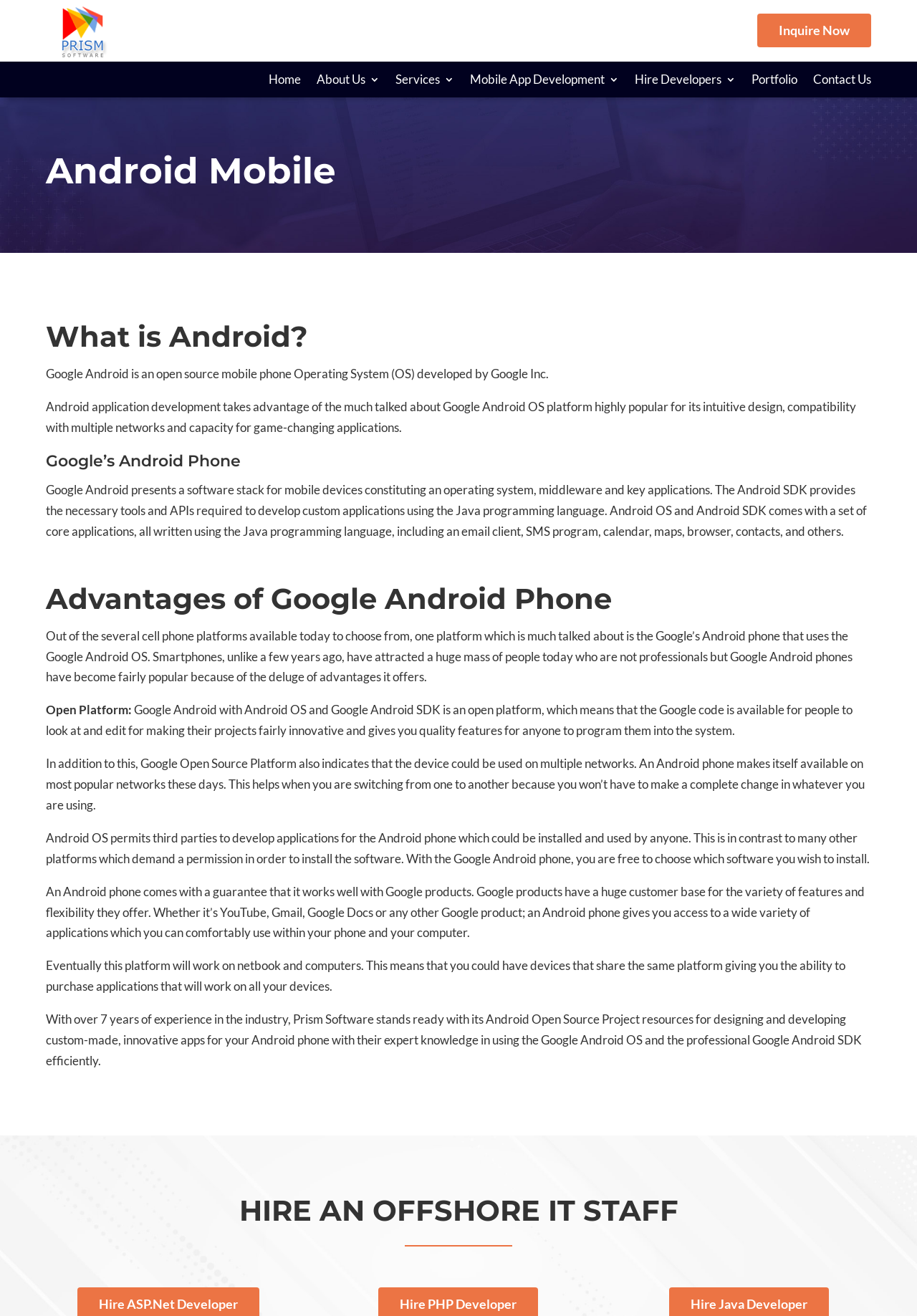Identify the bounding box coordinates of the clickable region necessary to fulfill the following instruction: "Click on the 'Inquire Now' link". The bounding box coordinates should be four float numbers between 0 and 1, i.e., [left, top, right, bottom].

[0.826, 0.01, 0.95, 0.036]